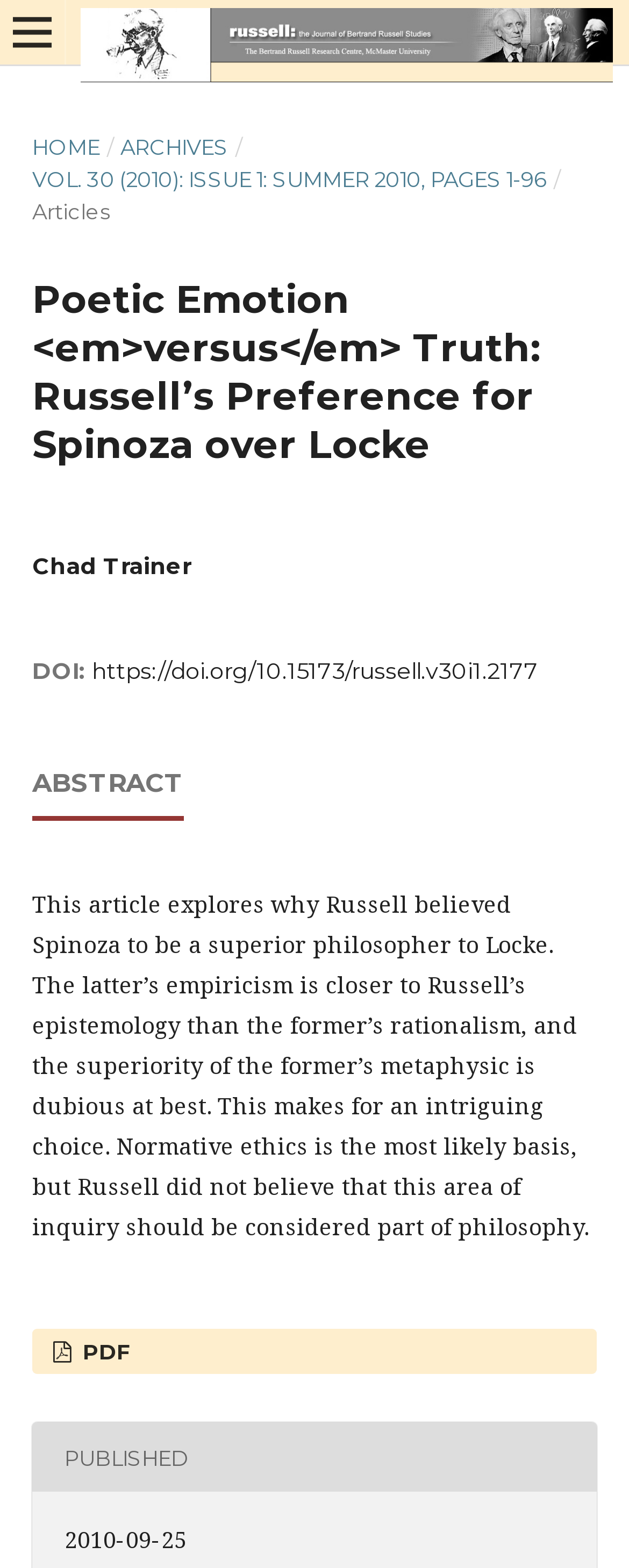Can you give a detailed response to the following question using the information from the image? What is the format of the article available for download?

I found the answer by looking at the link at the bottom of the page, which has the text ' PDF', indicating that the article is available for download in PDF format.